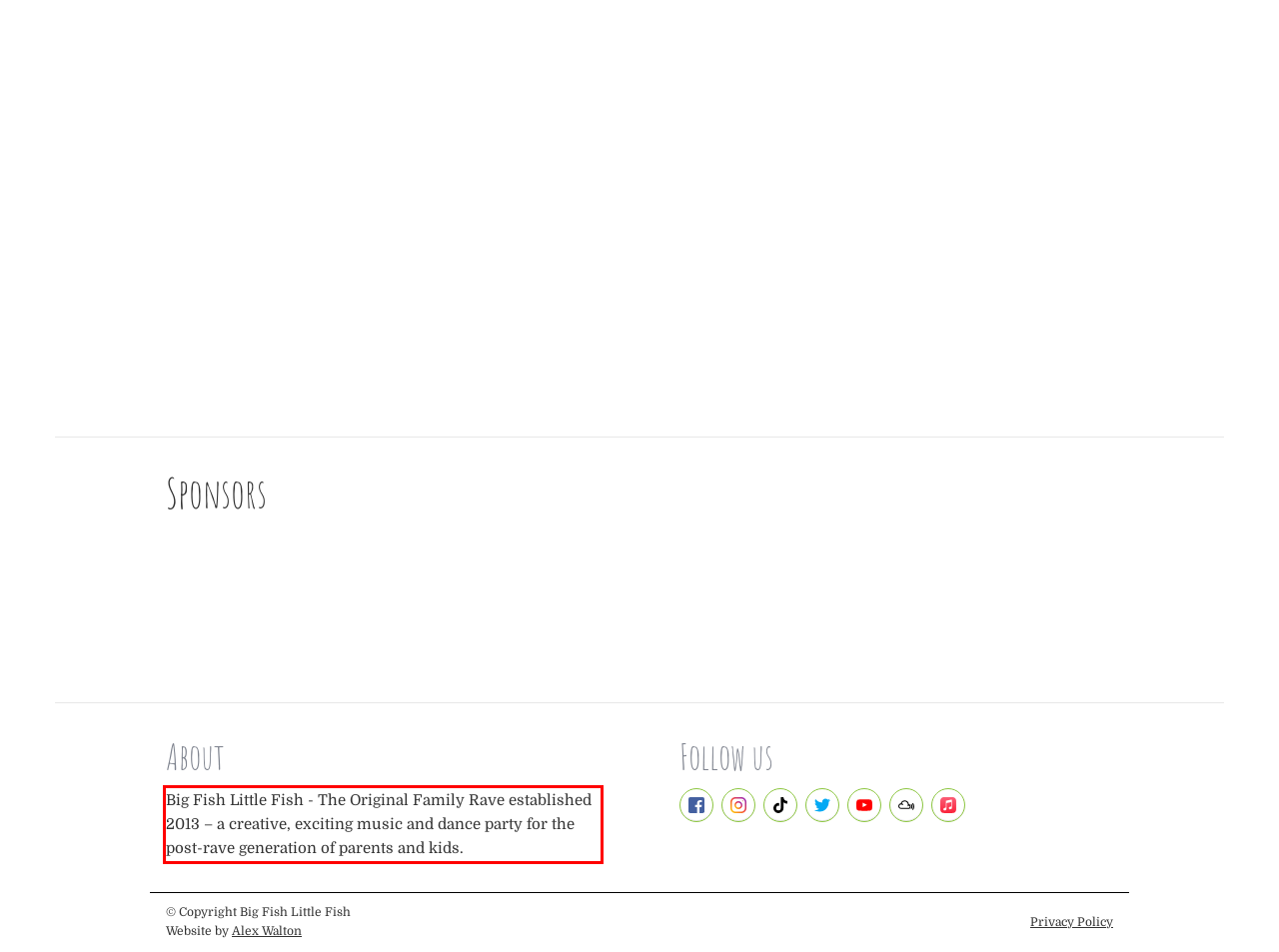Given a screenshot of a webpage, identify the red bounding box and perform OCR to recognize the text within that box.

Big Fish Little Fish - The Original Family Rave established 2013 – a creative, exciting music and dance party for the post-rave generation of parents and kids.